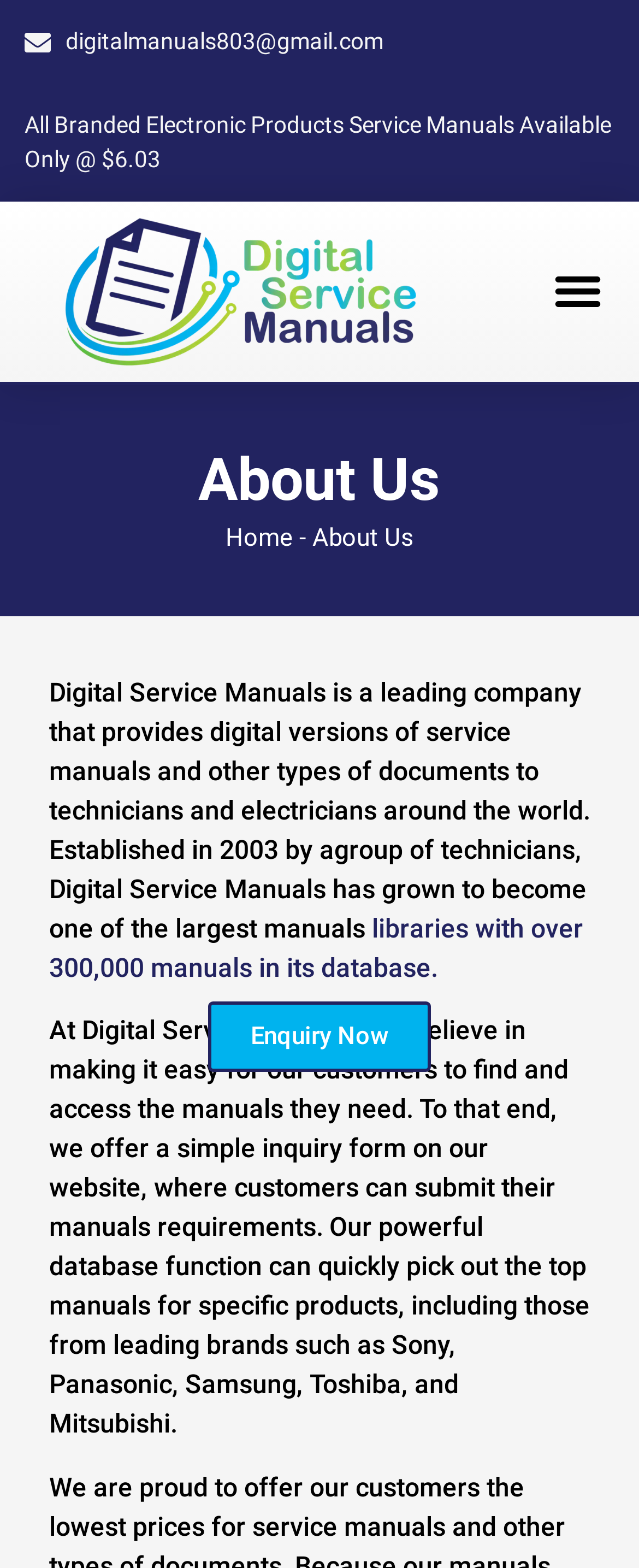Answer in one word or a short phrase: 
What is the name of the company?

Digital Service Manuals